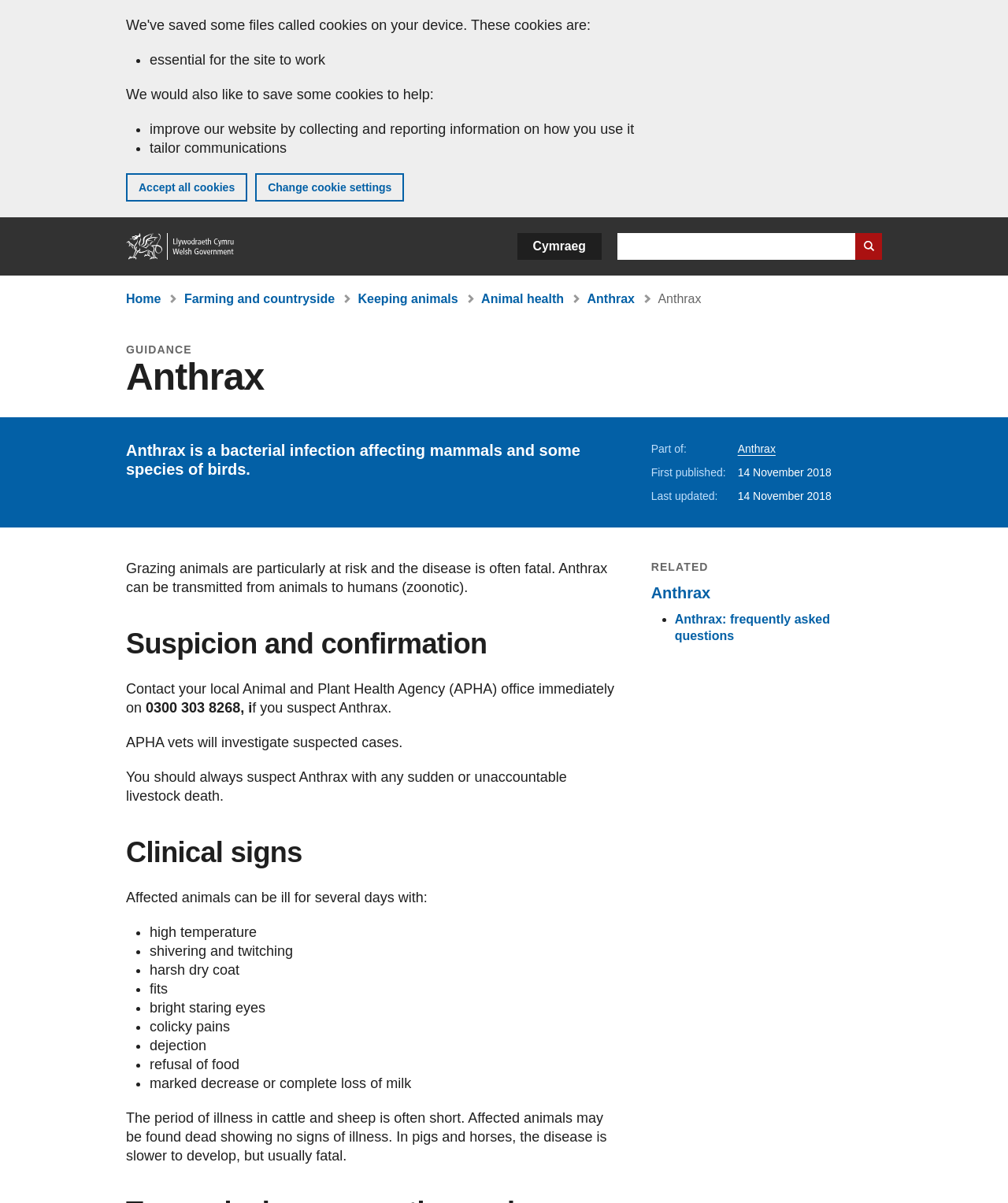What are the clinical signs of Anthrax in animals?
Refer to the image and provide a detailed answer to the question.

According to the webpage, affected animals can be ill for several days with clinical signs such as high temperature, shivering and twitching, harsh dry coat, fits, bright staring eyes, colicky pains, dejection, refusal of food, and marked decrease or complete loss of milk, as listed in the 'Clinical signs' section.